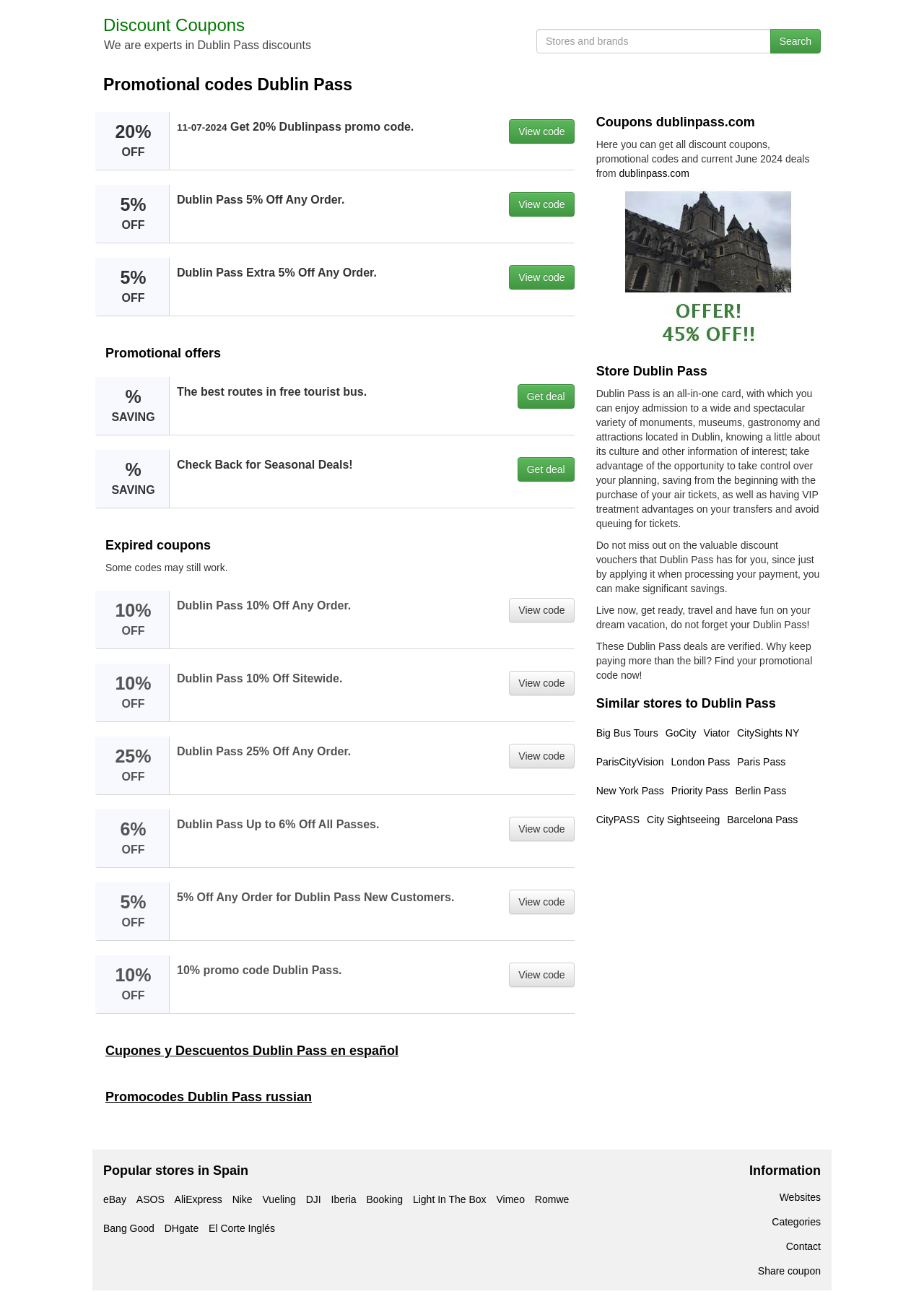How many similar stores are listed?
Look at the screenshot and provide an in-depth answer.

I counted the number of link elements under the heading 'Similar stores to Dublin Pass' and found 12 links to similar stores.